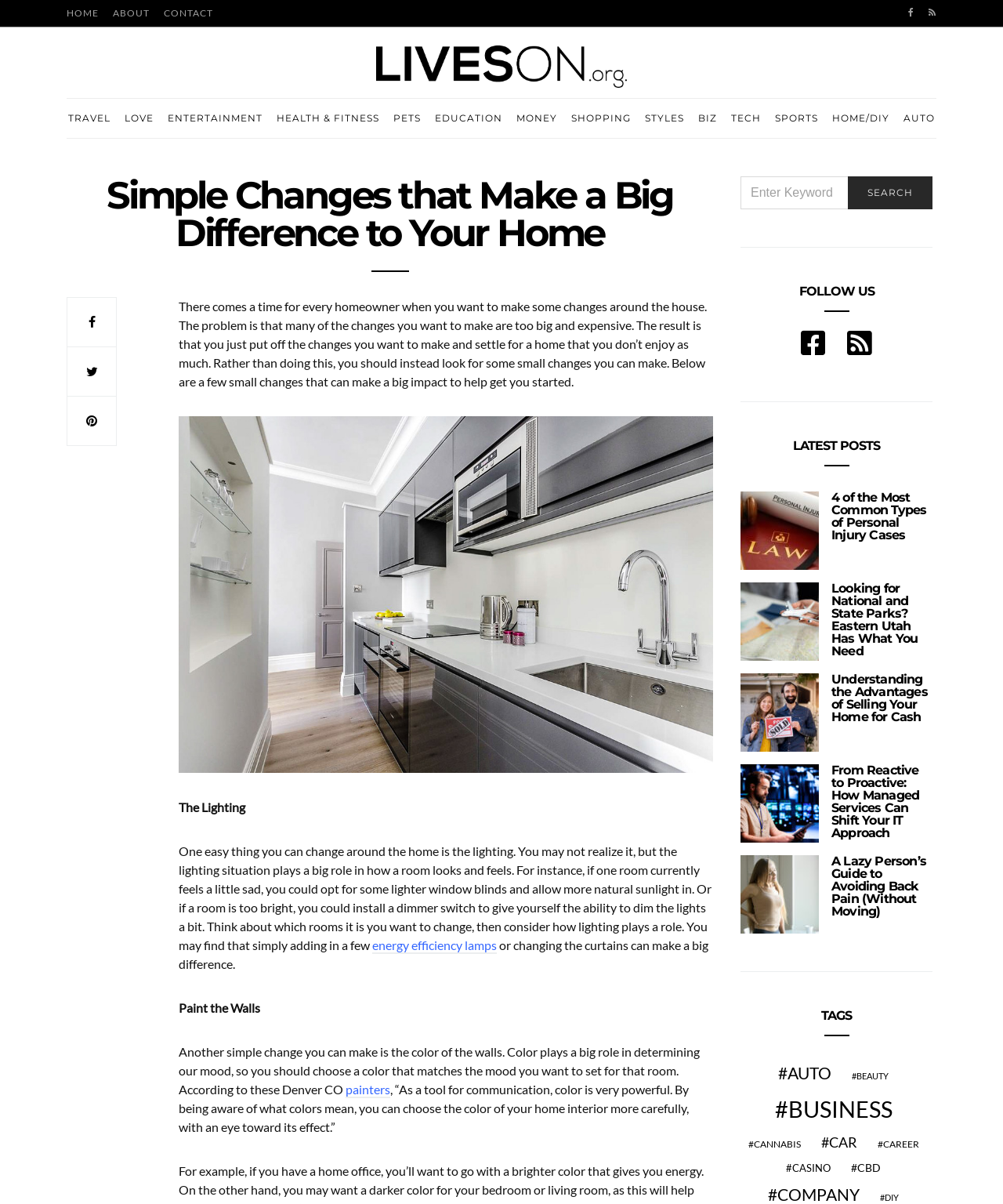Identify the main heading from the webpage and provide its text content.

Simple Changes that Make a Big Difference to Your Home